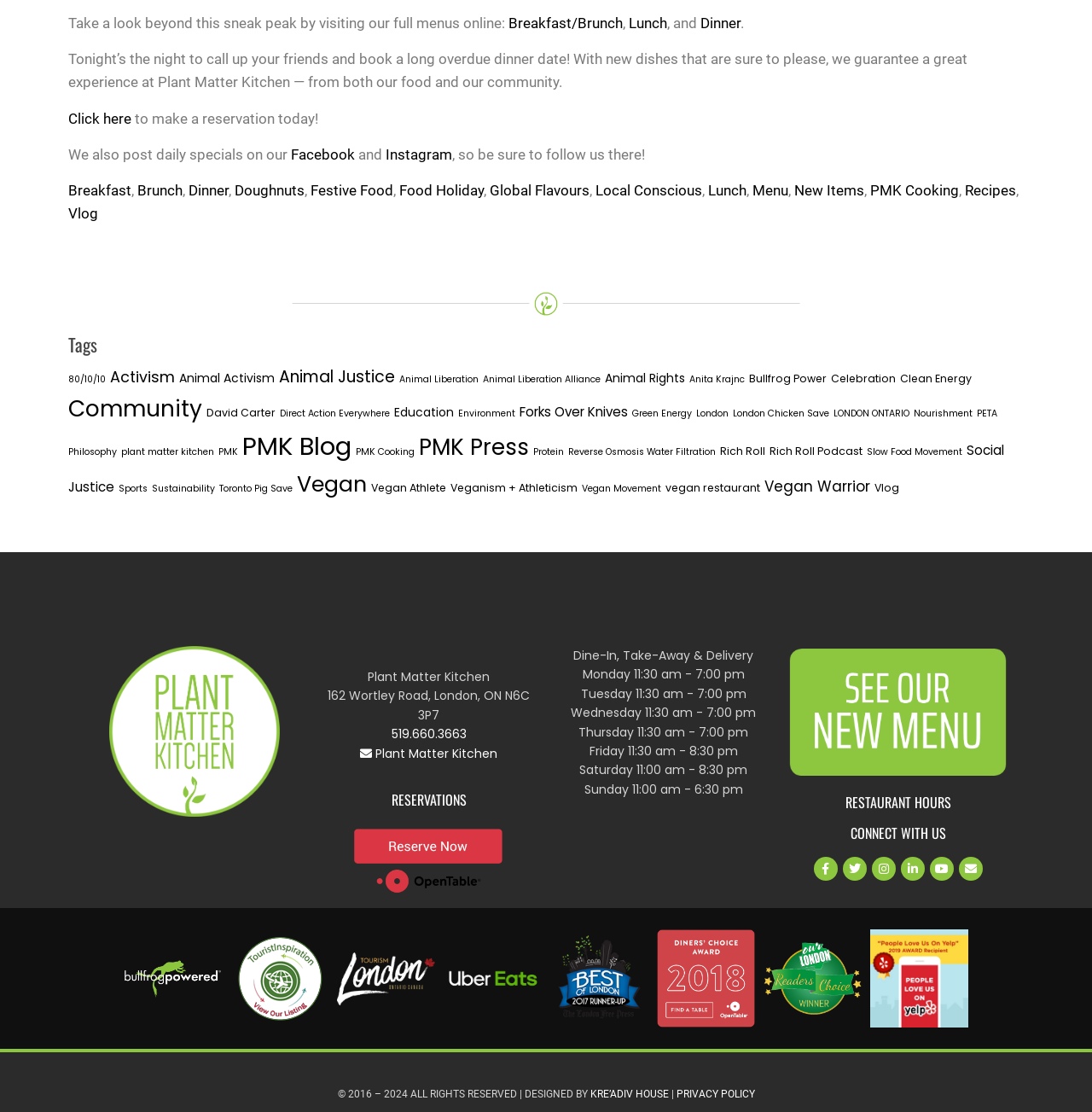Determine the bounding box coordinates of the clickable region to carry out the instruction: "Make a reservation today by clicking 'Click here'".

[0.062, 0.099, 0.12, 0.114]